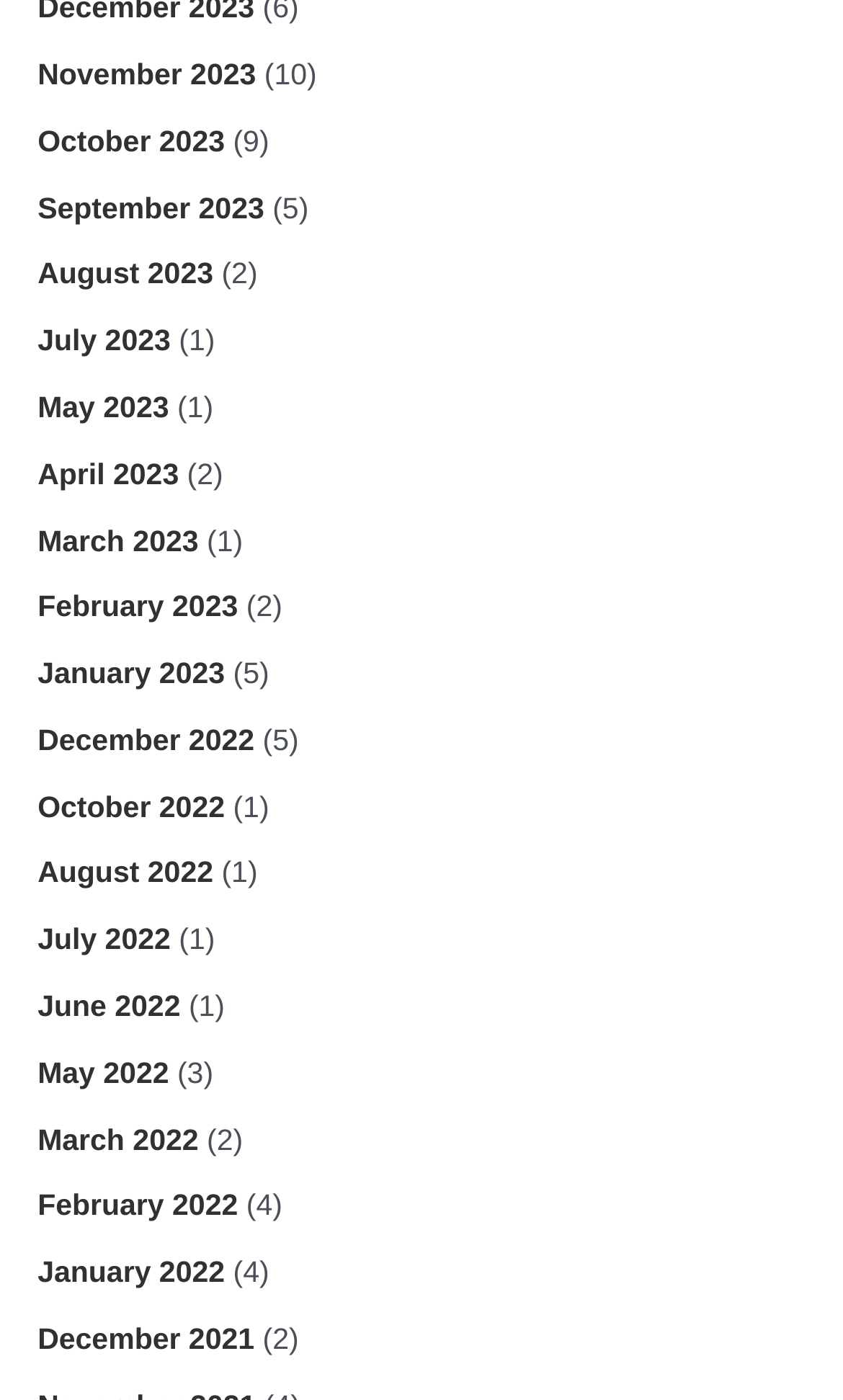From the image, can you give a detailed response to the question below:
What is the month with the most articles?

By reviewing the list of links and their corresponding article counts, I found that February 2022 has the most articles, with a total of 4 articles.